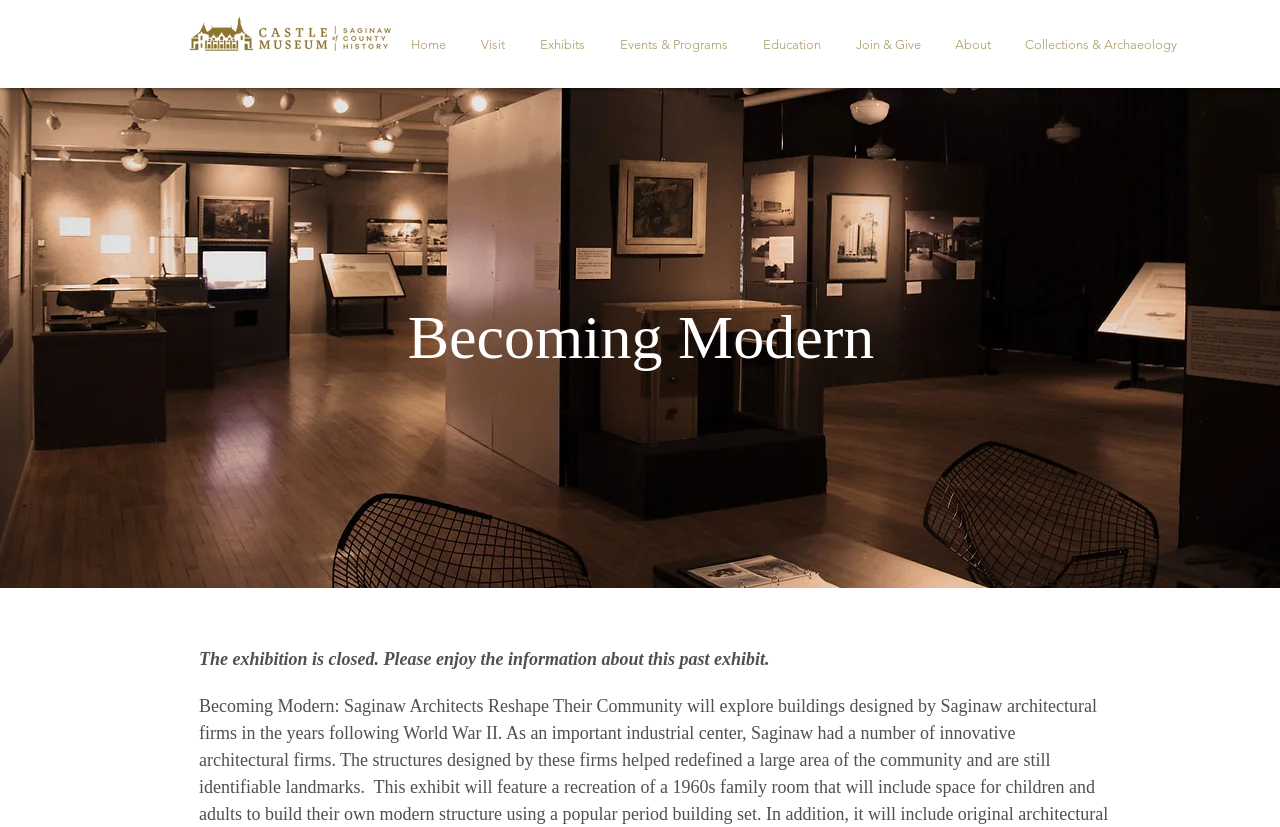Is the exhibition currently open?
Please give a detailed answer to the question using the information shown in the image.

I found a static text on the webpage that says 'The exhibition is closed. Please enjoy the information about this past exhibit.' This implies that the exhibition is not currently open.